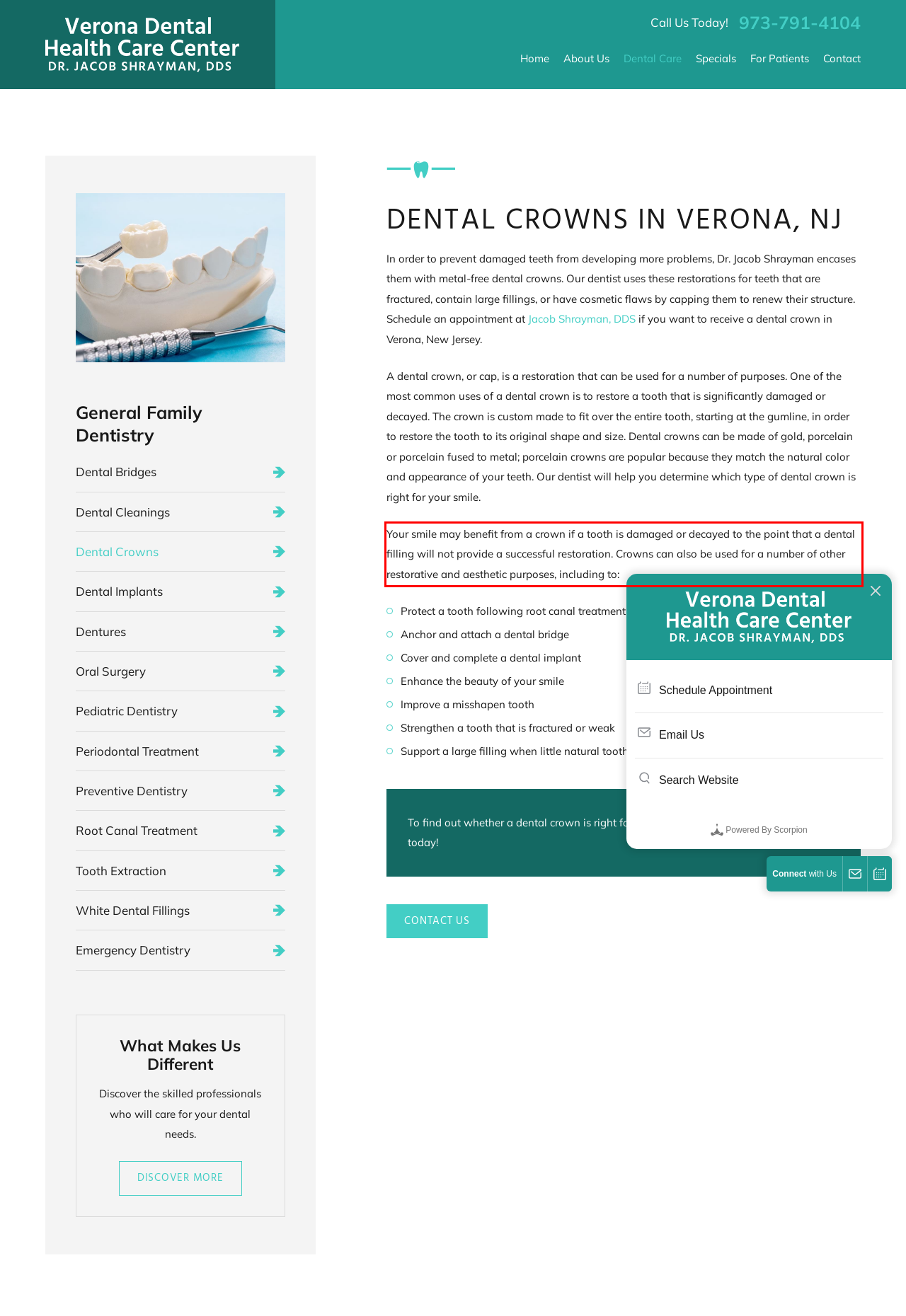Review the screenshot of the webpage and recognize the text inside the red rectangle bounding box. Provide the extracted text content.

Your smile may benefit from a crown if a tooth is damaged or decayed to the point that a dental filling will not provide a successful restoration. Crowns can also be used for a number of other restorative and aesthetic purposes, including to: